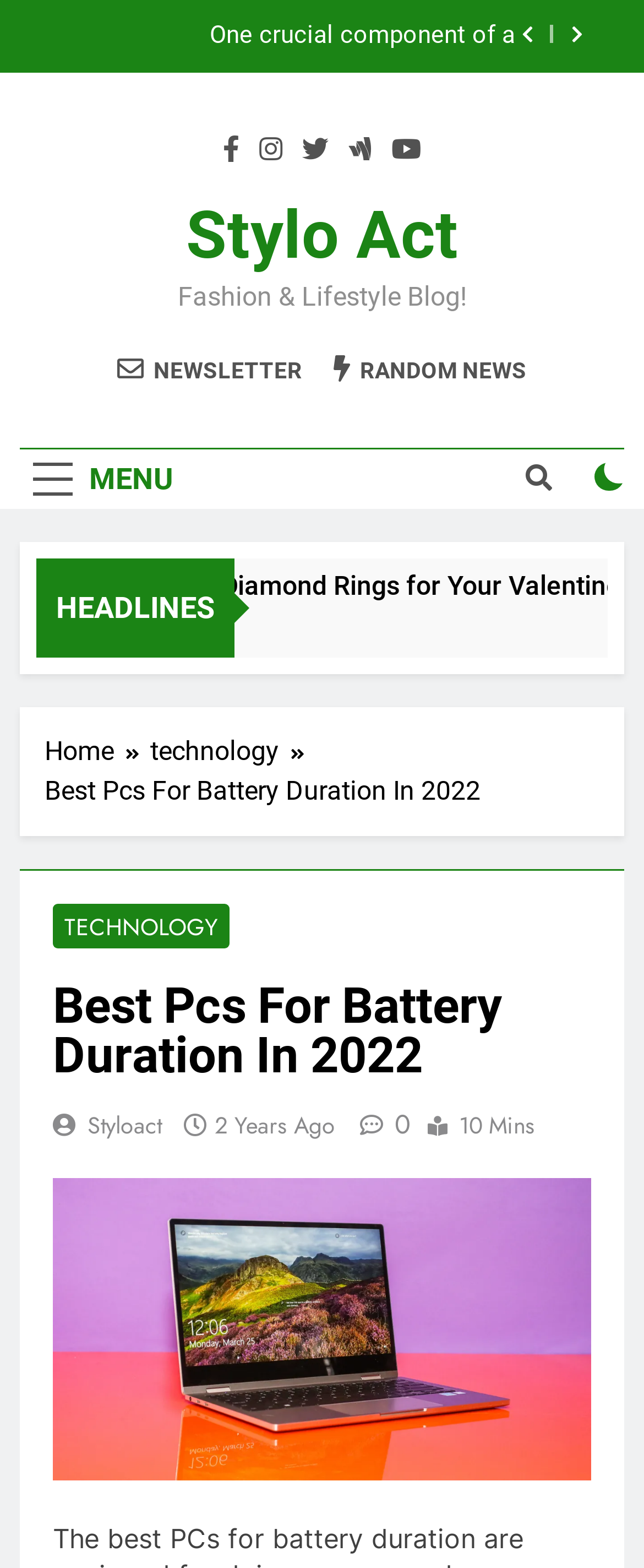Can you find the bounding box coordinates for the element that needs to be clicked to execute this instruction: "Click the 'Spiritual Health' link"? The coordinates should be given as four float numbers between 0 and 1, i.e., [left, top, right, bottom].

None